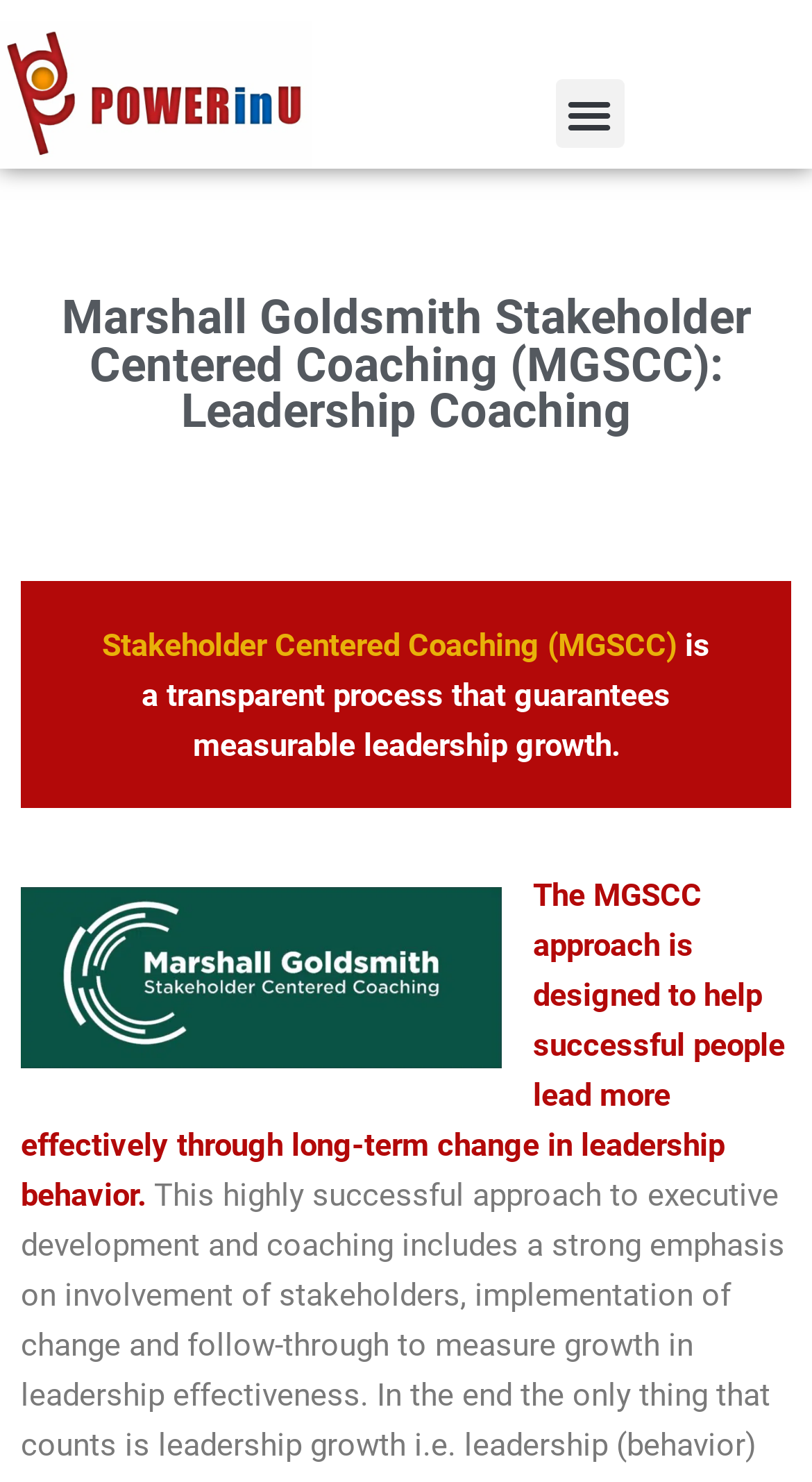Use a single word or phrase to answer the question:
What is the name of the coaching method mentioned on the webpage?

Stakeholder Centered Coaching (MGSCC)